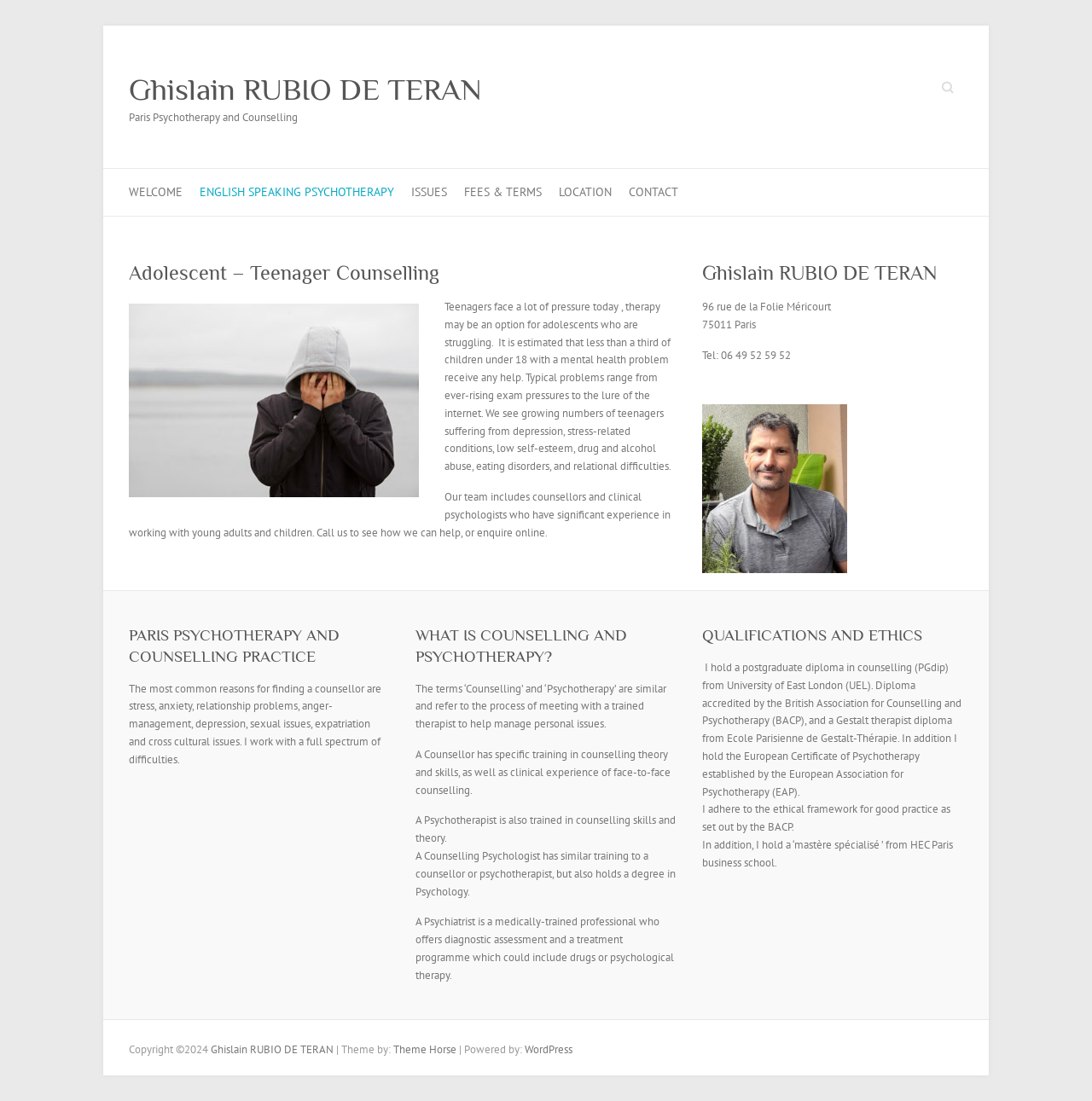Please locate the bounding box coordinates of the element that should be clicked to complete the given instruction: "Get to know the qualifications and ethics".

[0.643, 0.568, 0.882, 0.599]